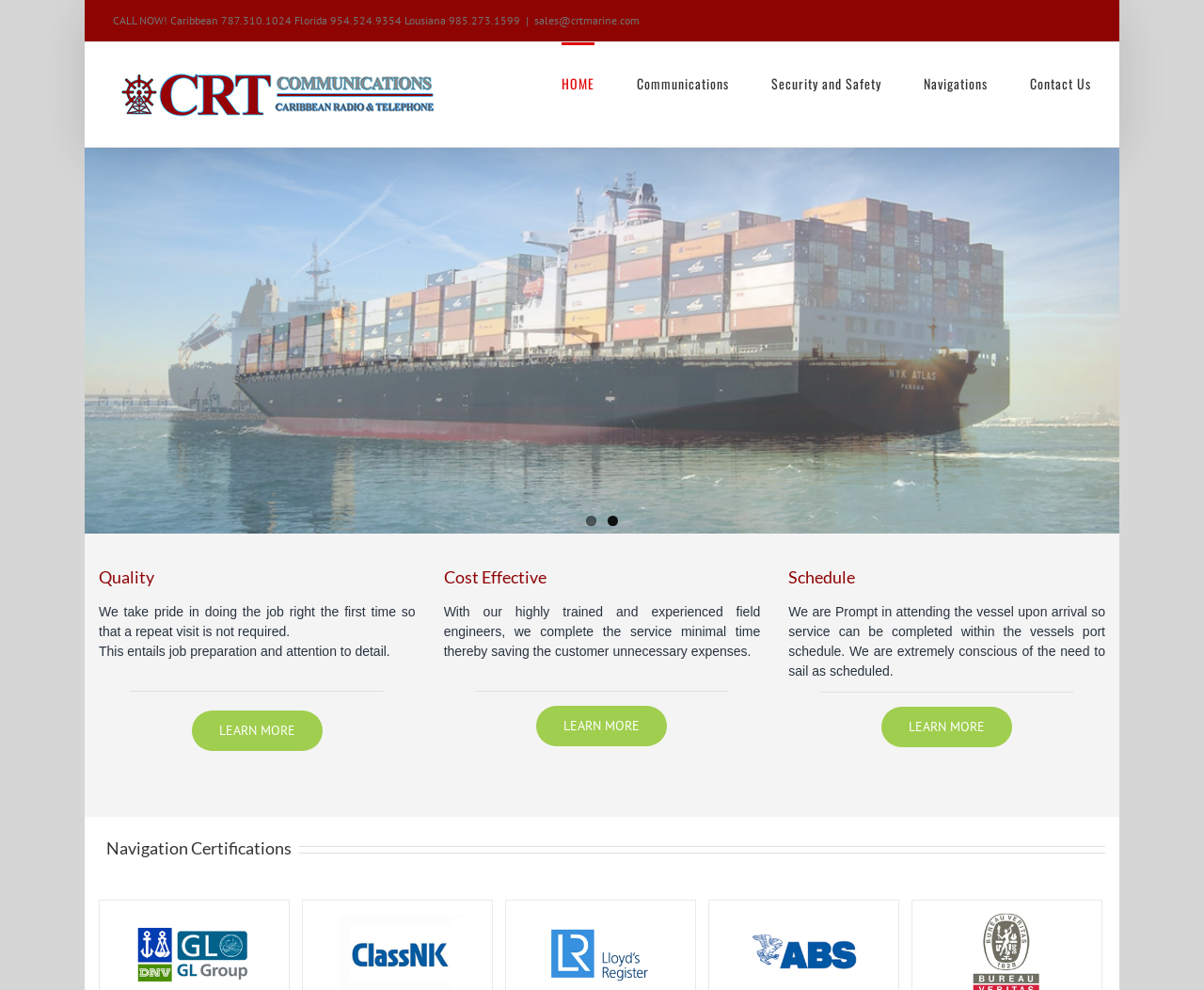Identify the bounding box coordinates necessary to click and complete the given instruction: "Click the CALL NOW button".

[0.094, 0.013, 0.432, 0.028]